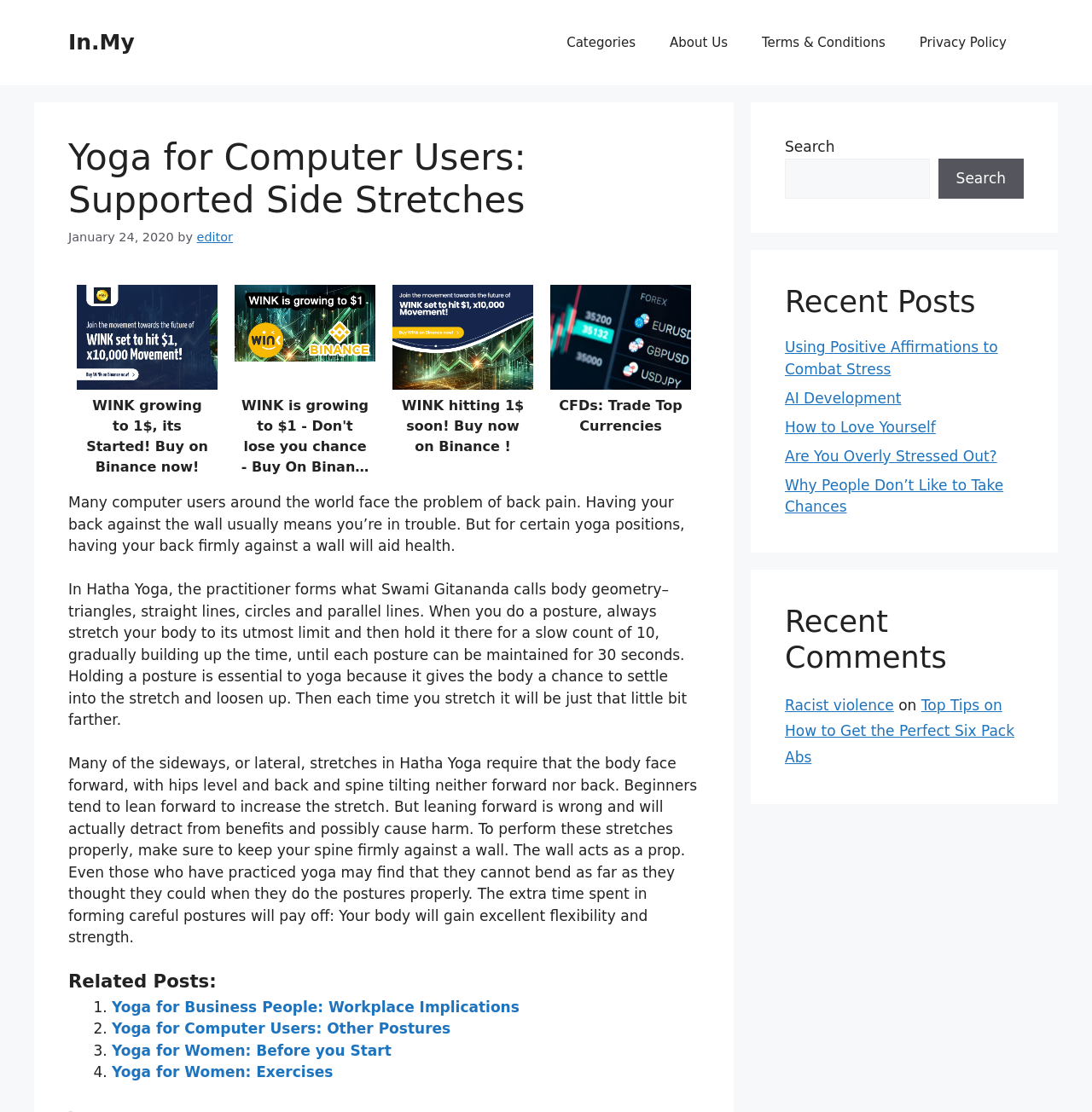What is the principal heading displayed on the webpage?

Yoga for Computer Users: Supported Side Stretches